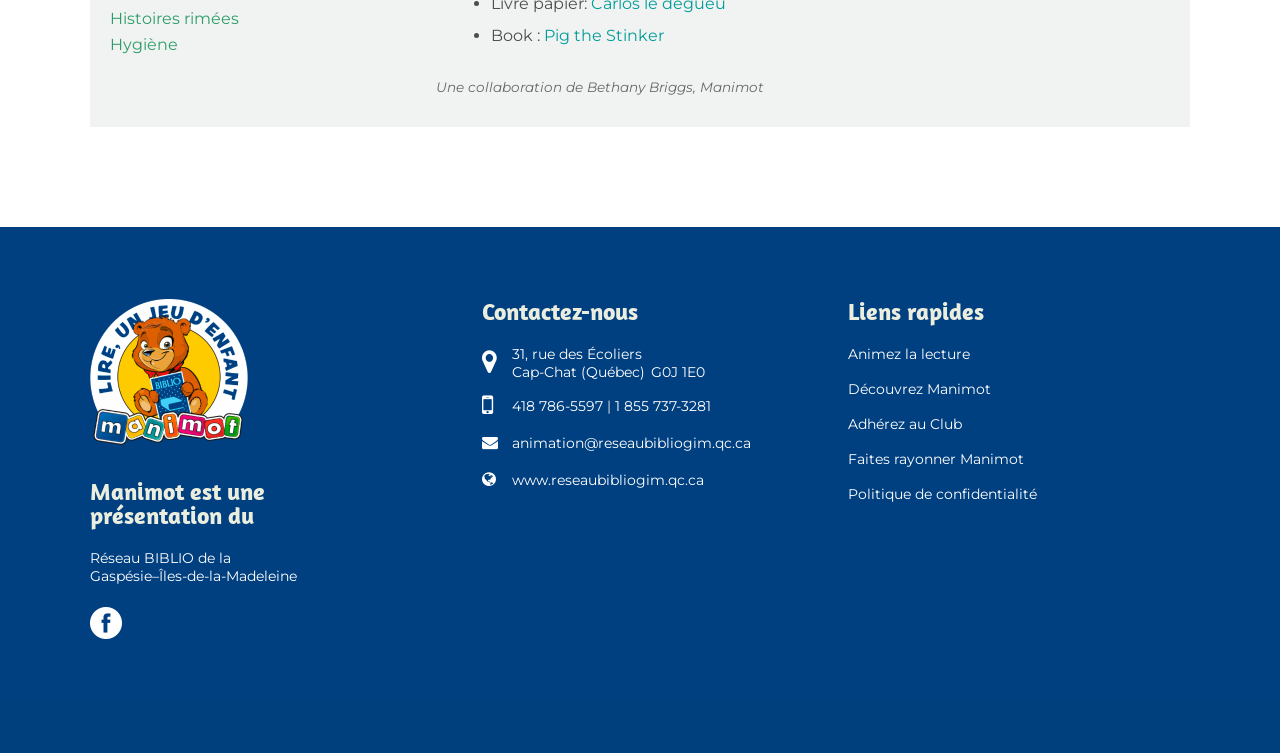Select the bounding box coordinates of the element I need to click to carry out the following instruction: "Check 'Contactez-nous'".

[0.376, 0.397, 0.639, 0.429]